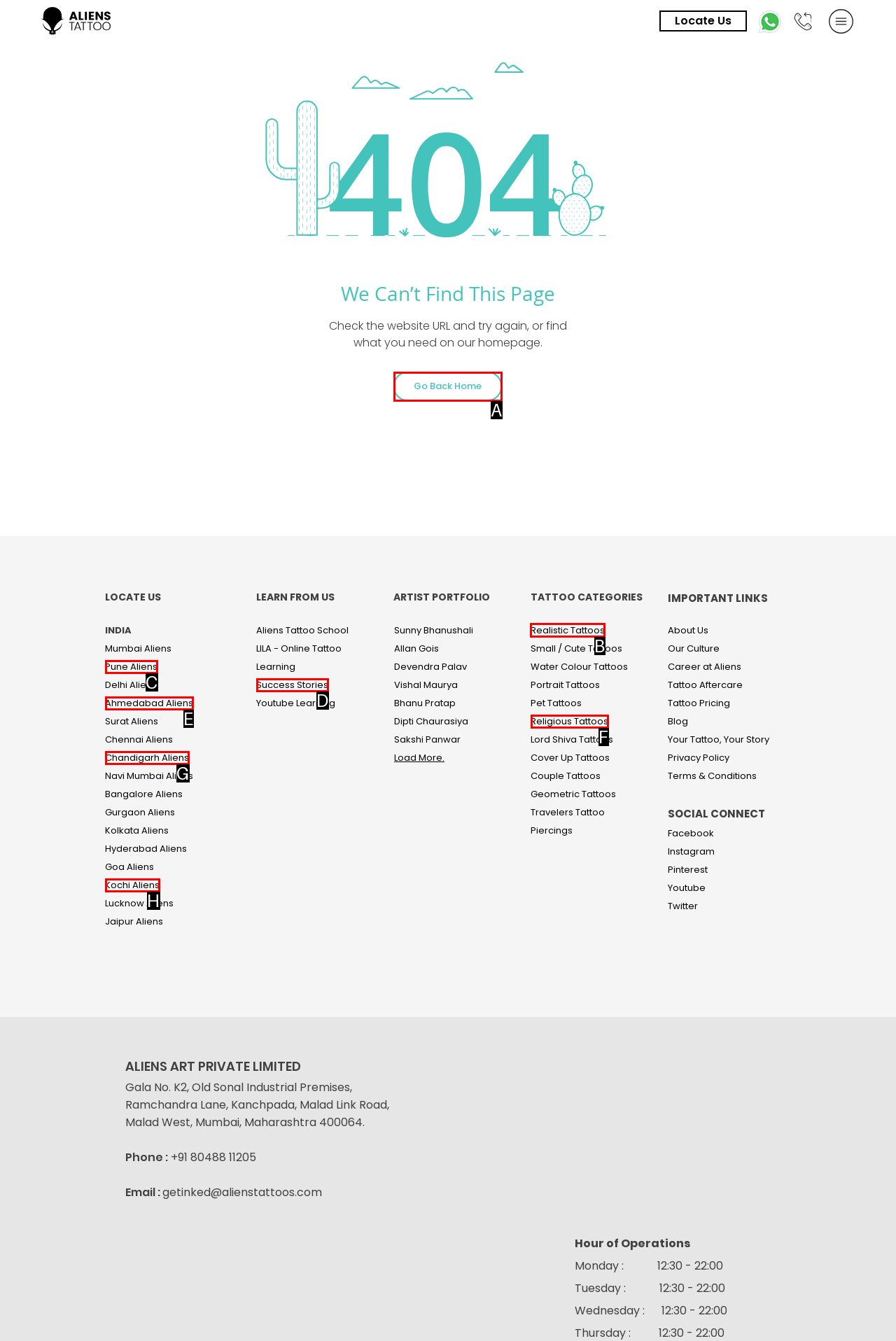Choose the HTML element you need to click to achieve the following task: View Realistic Tattoos
Respond with the letter of the selected option from the given choices directly.

B